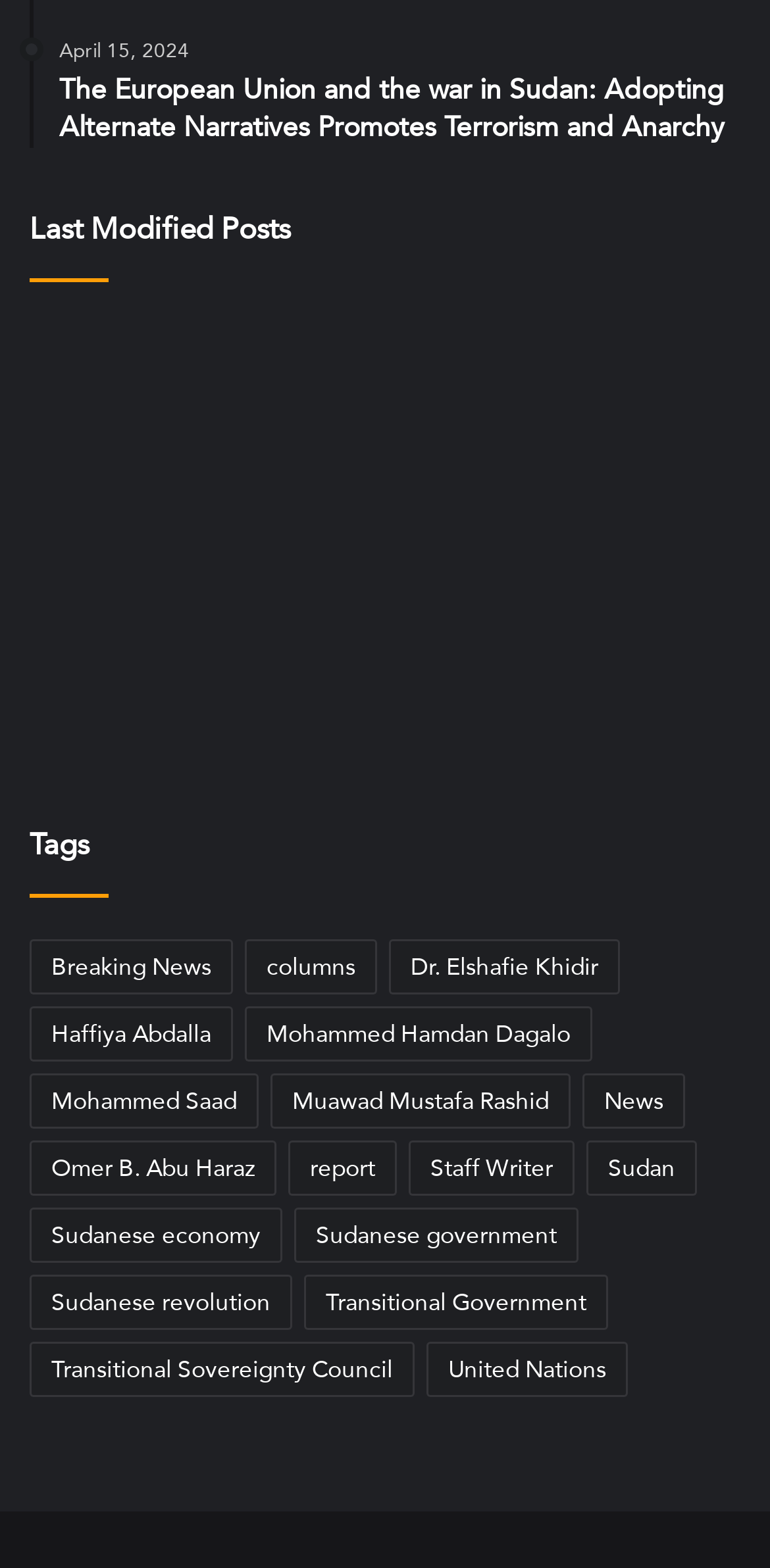Extract the bounding box of the UI element described as: "Sudanese government".

[0.382, 0.77, 0.751, 0.805]